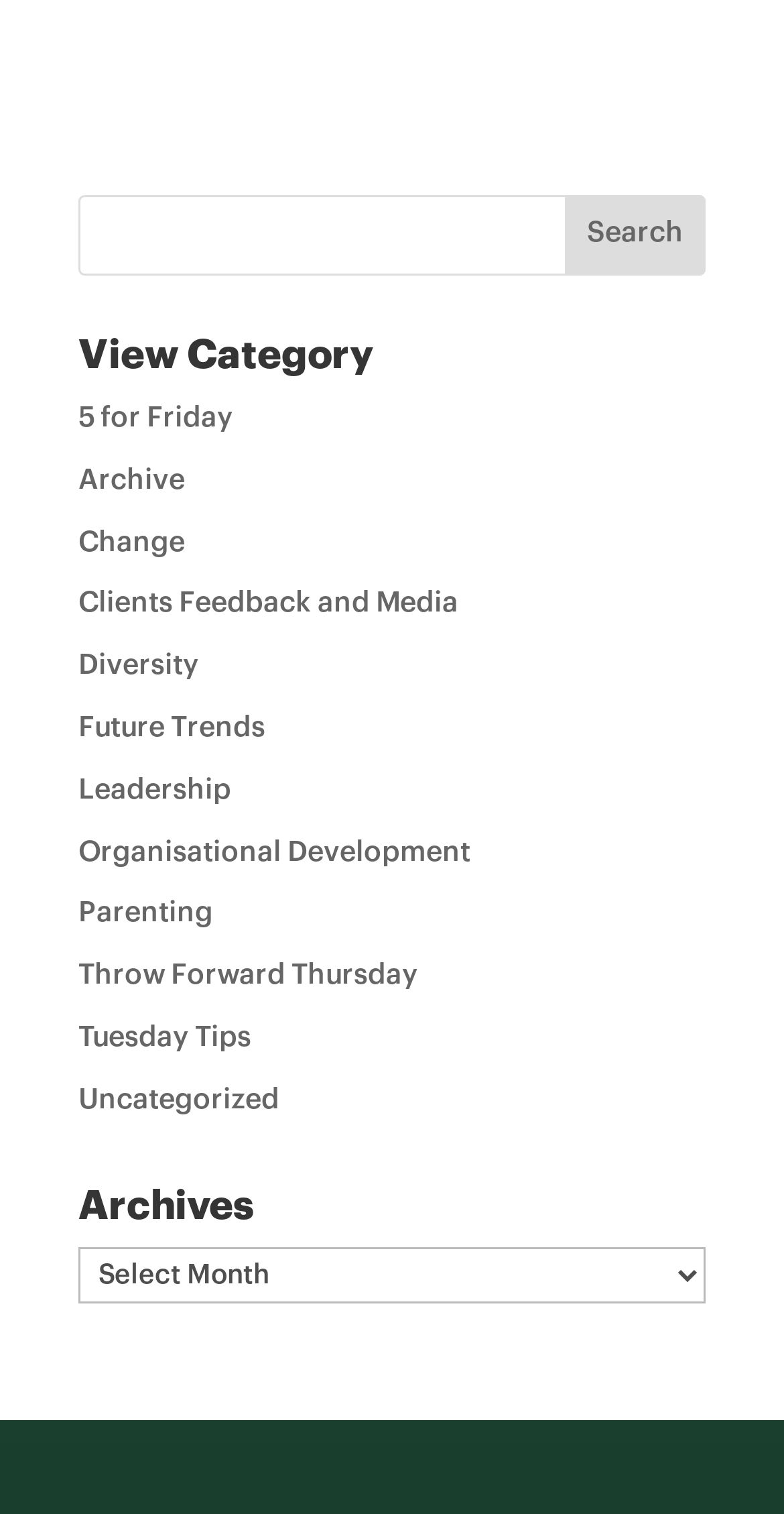Please answer the following question using a single word or phrase: 
What is the purpose of the textbox?

Search